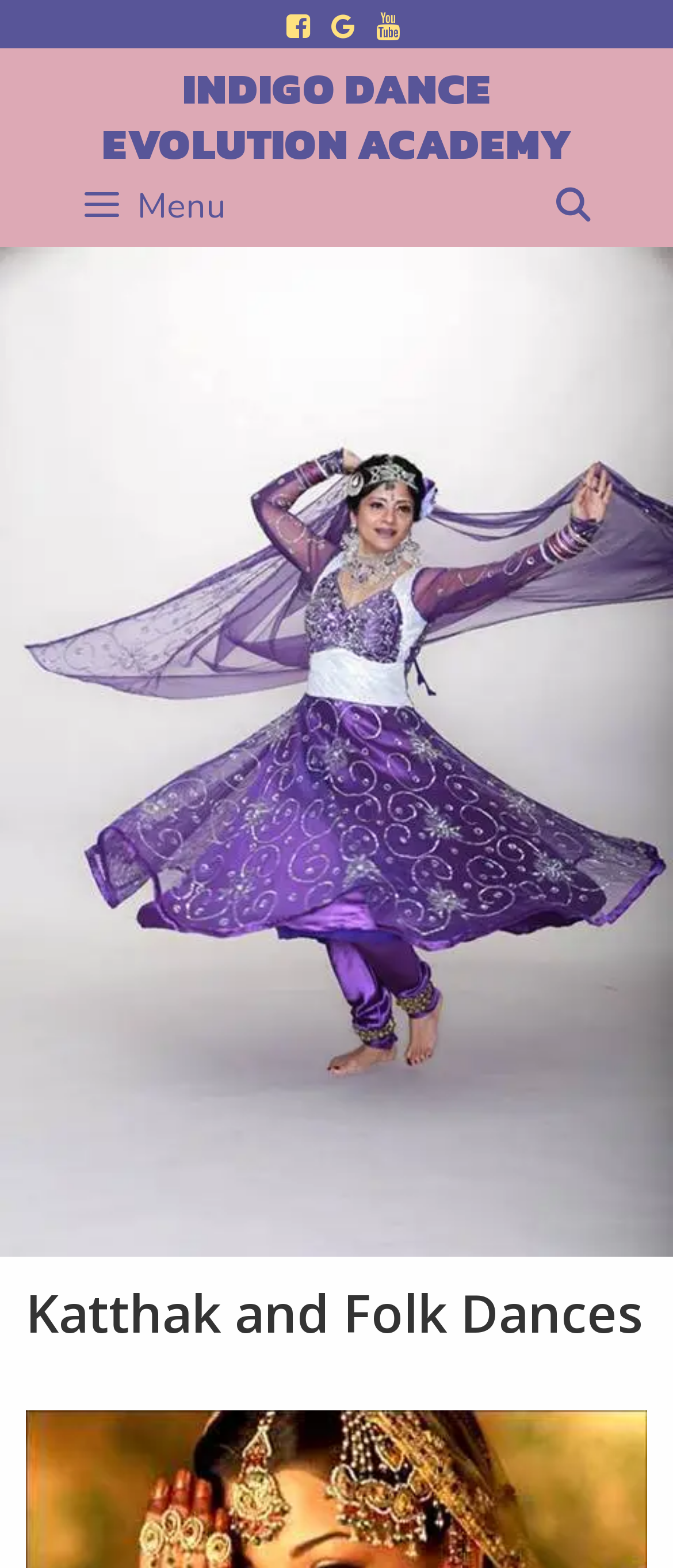Give a succinct answer to this question in a single word or phrase: 
How many social media links are present at the top of the webpage?

Three